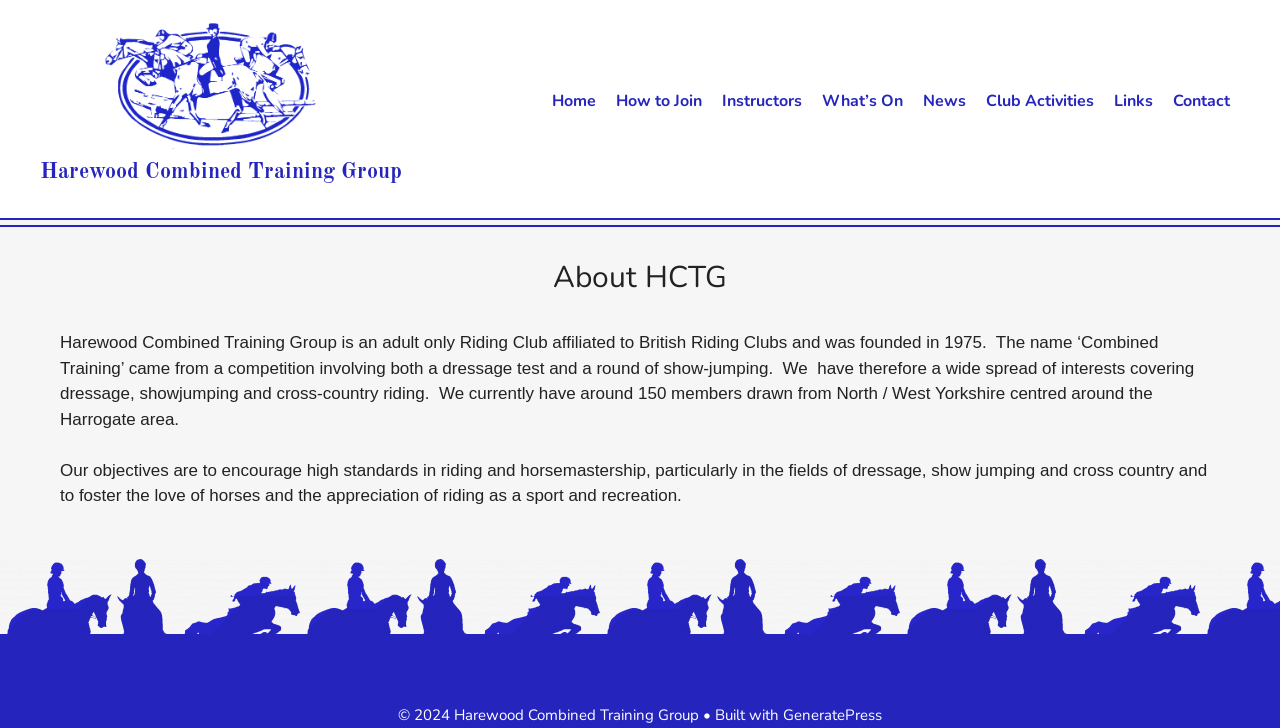Based on the element description "Harewood Combined Training Group", predict the bounding box coordinates of the UI element.

[0.031, 0.221, 0.314, 0.251]